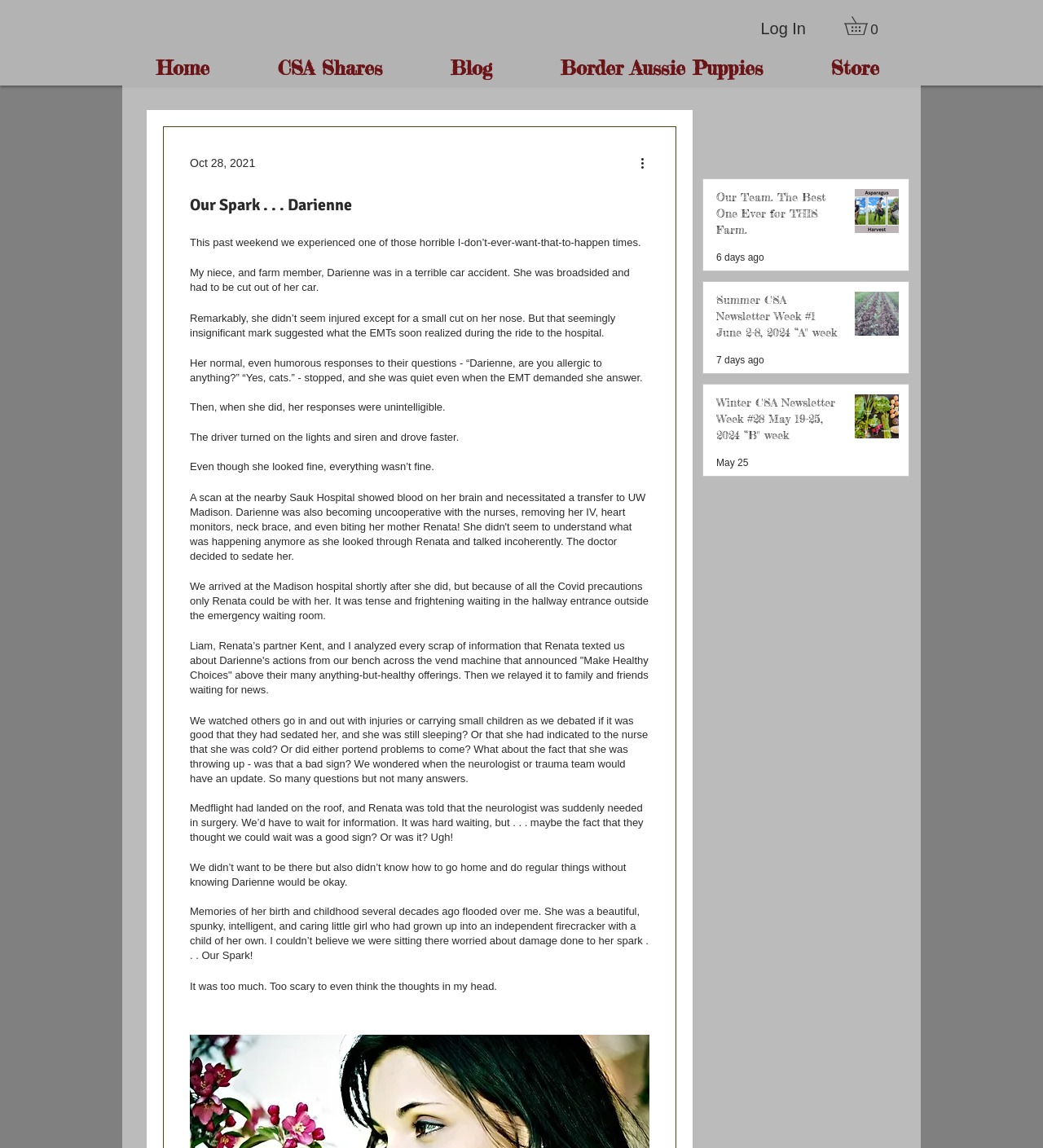Specify the bounding box coordinates of the area that needs to be clicked to achieve the following instruction: "Pay your bill online".

None